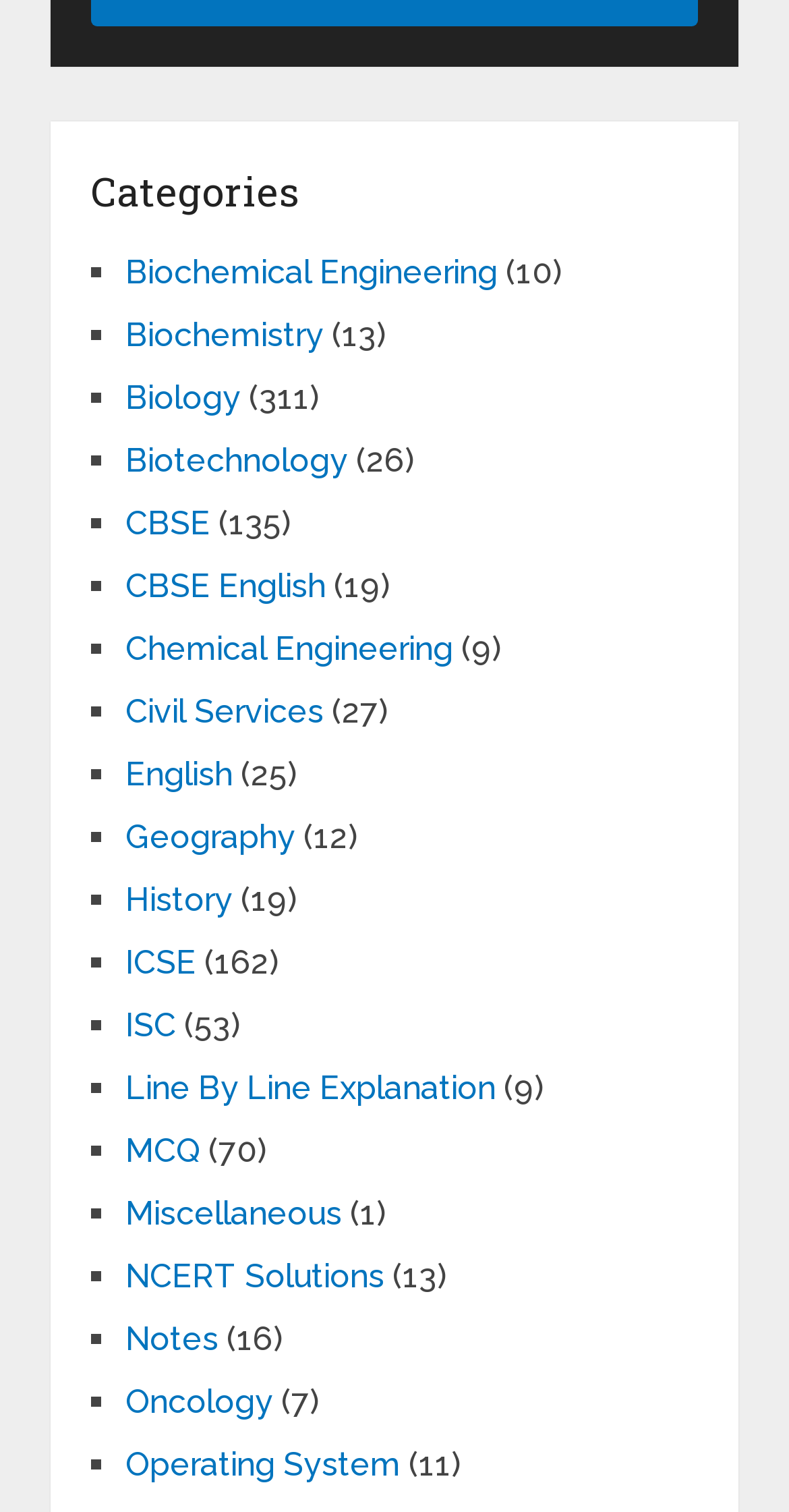Please determine the bounding box coordinates of the section I need to click to accomplish this instruction: "Select Biology".

[0.159, 0.251, 0.305, 0.276]